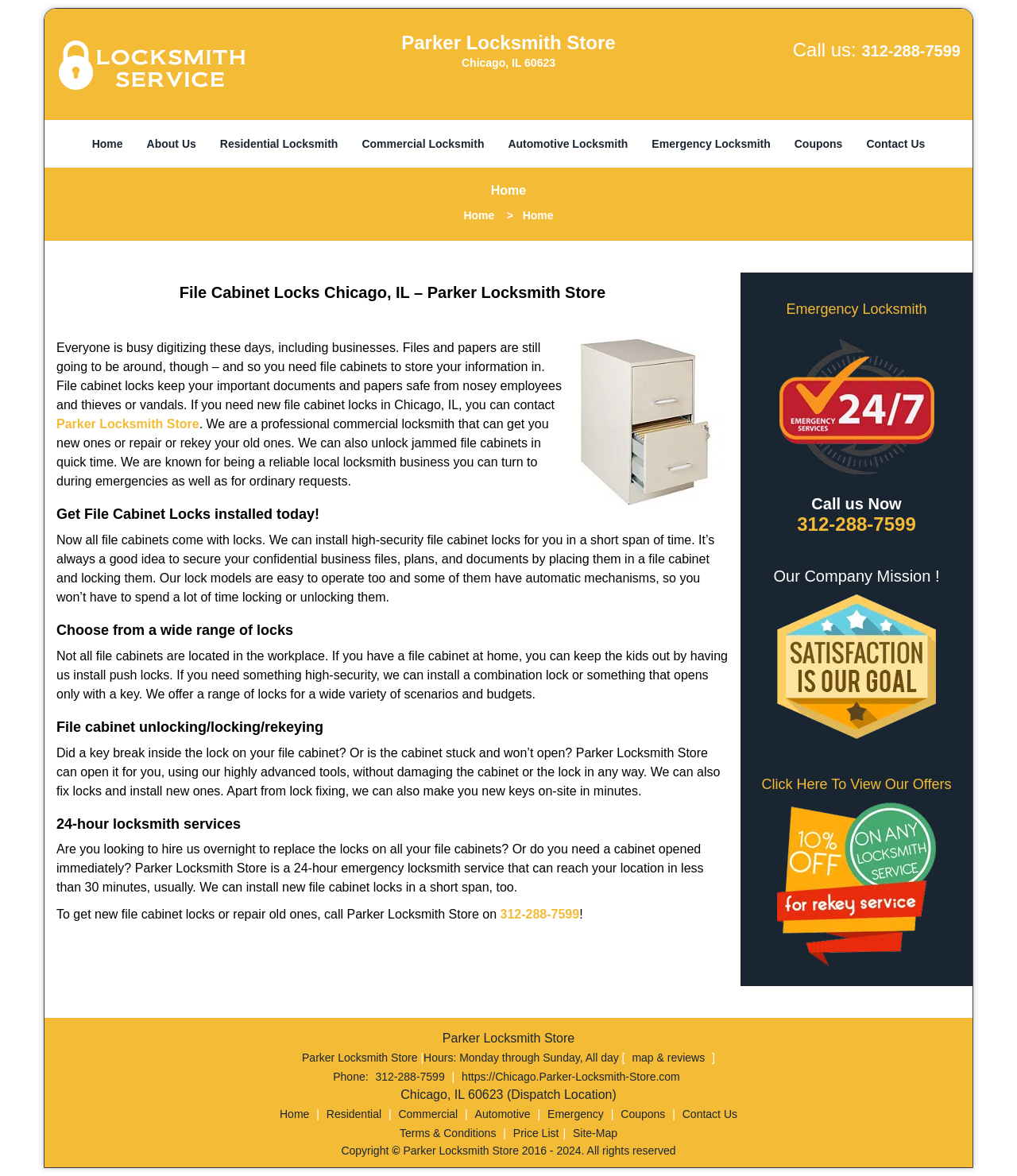Please reply with a single word or brief phrase to the question: 
What is the phone number to contact Parker Locksmith Store?

312-288-7599